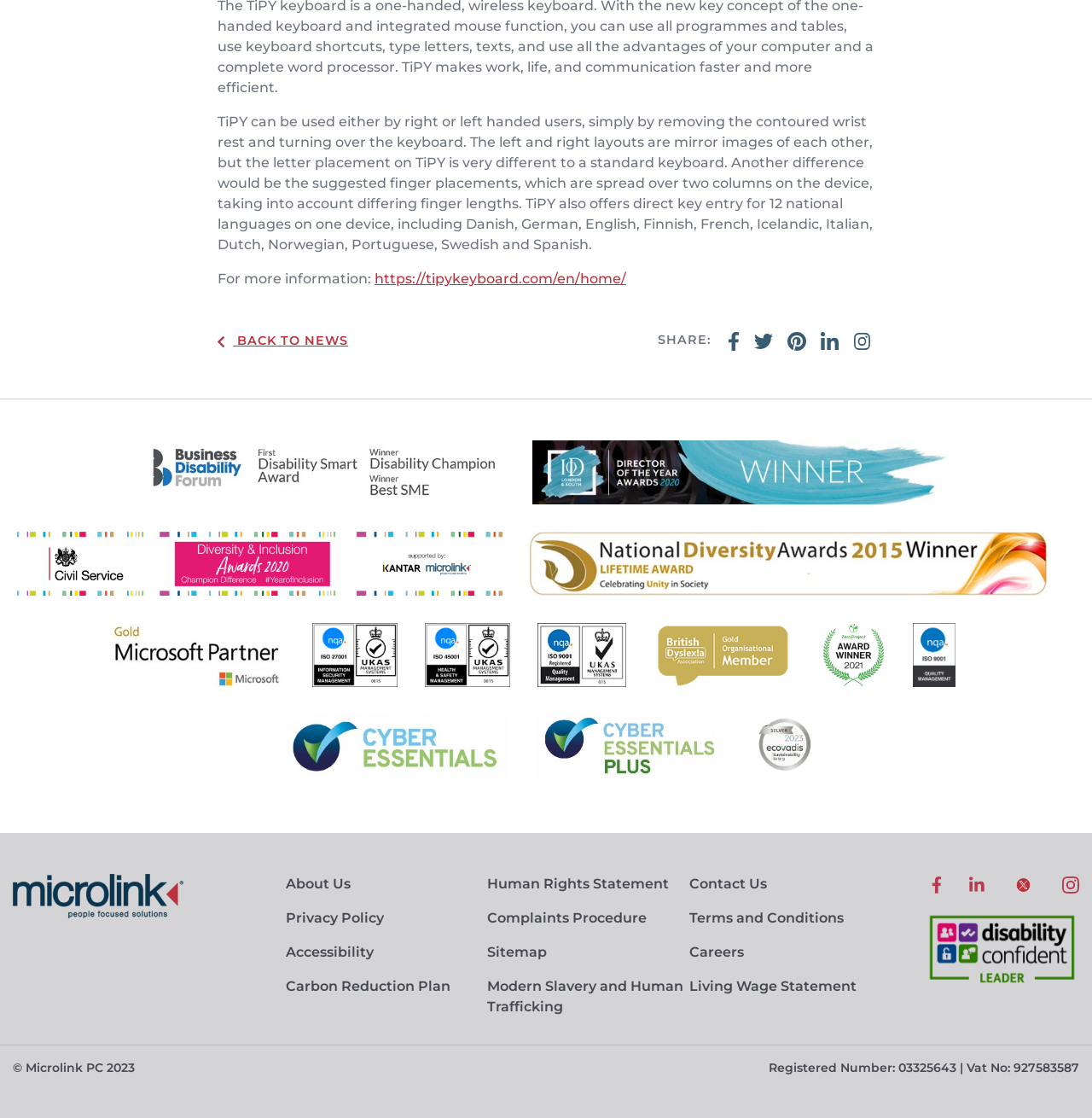Use a single word or phrase to answer the question:
How many social media icons are there in the SHARE section?

5